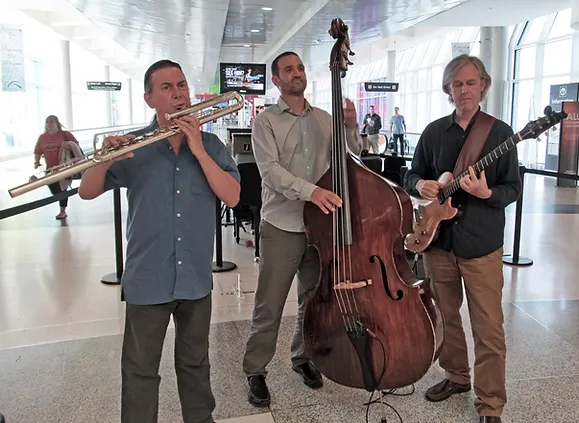What type of bass is the center musician holding?
Give a detailed and exhaustive answer to the question.

The caption specifically mentions that the bassist is holding a beautifully crafted upright bass, which is a type of stringed instrument.